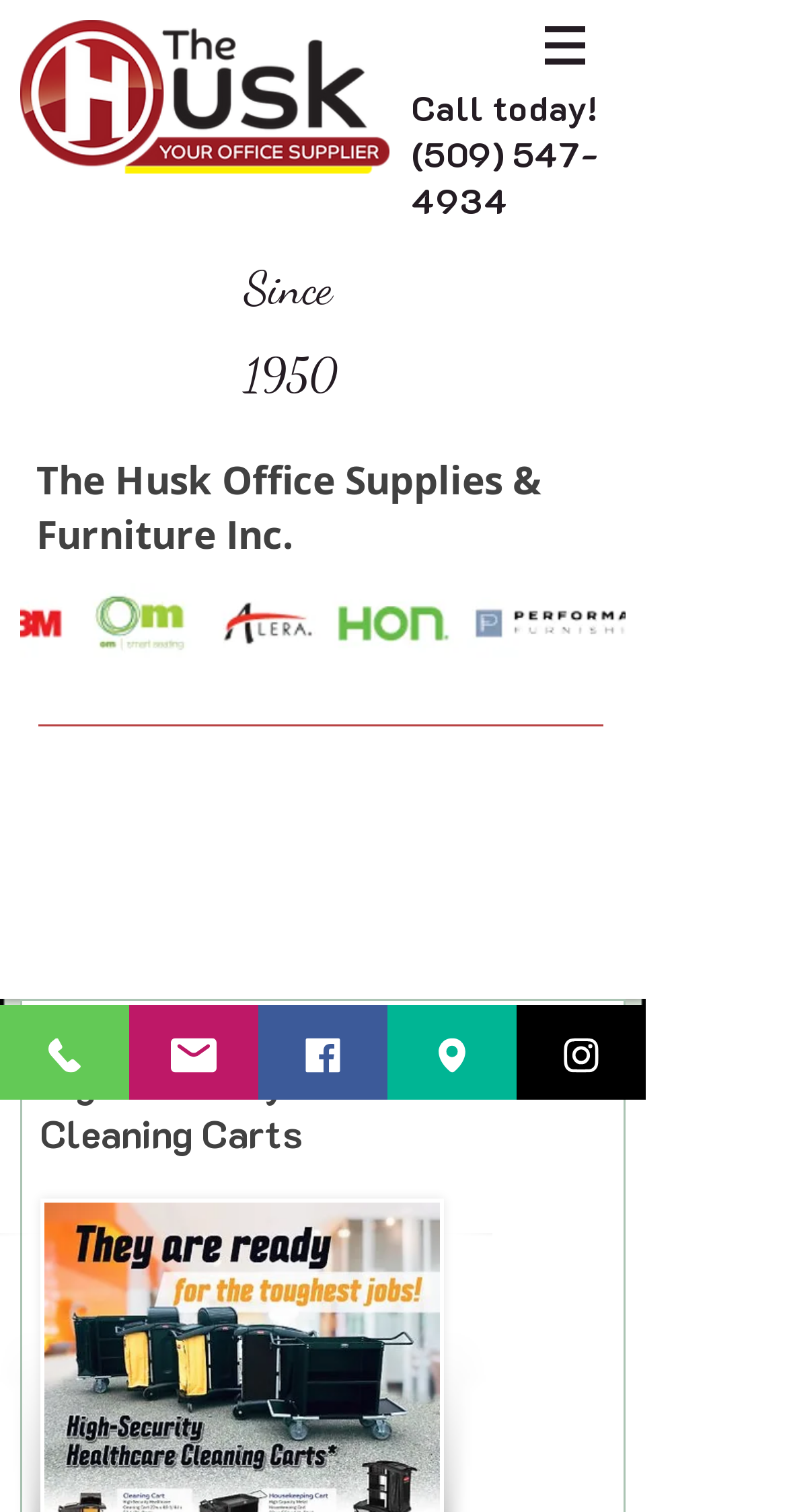Pinpoint the bounding box coordinates for the area that should be clicked to perform the following instruction: "View the slide show gallery".

[0.026, 0.385, 0.795, 0.439]